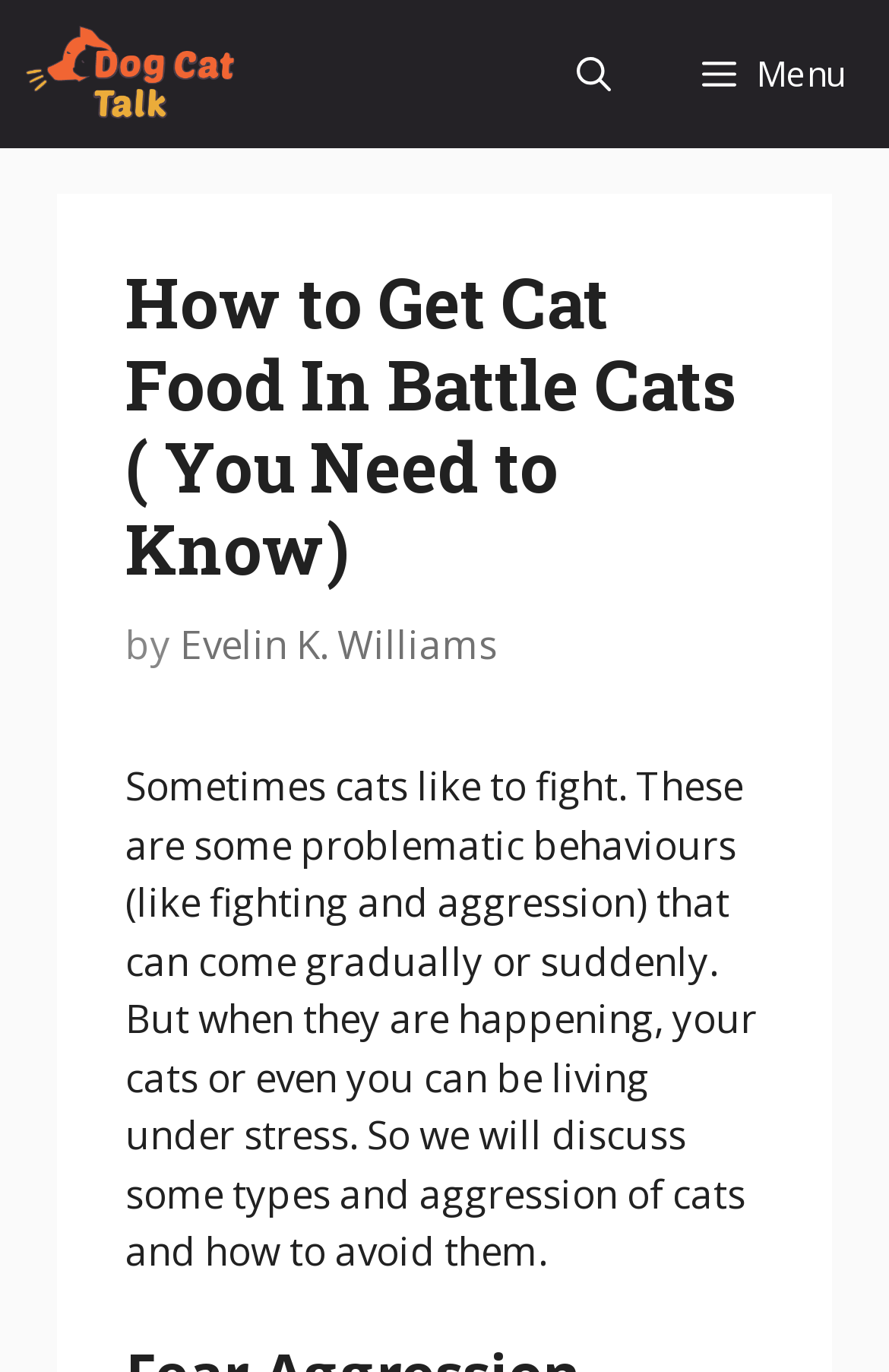Based on the element description: "Evelin K. Williams", identify the bounding box coordinates for this UI element. The coordinates must be four float numbers between 0 and 1, listed as [left, top, right, bottom].

[0.203, 0.45, 0.559, 0.488]